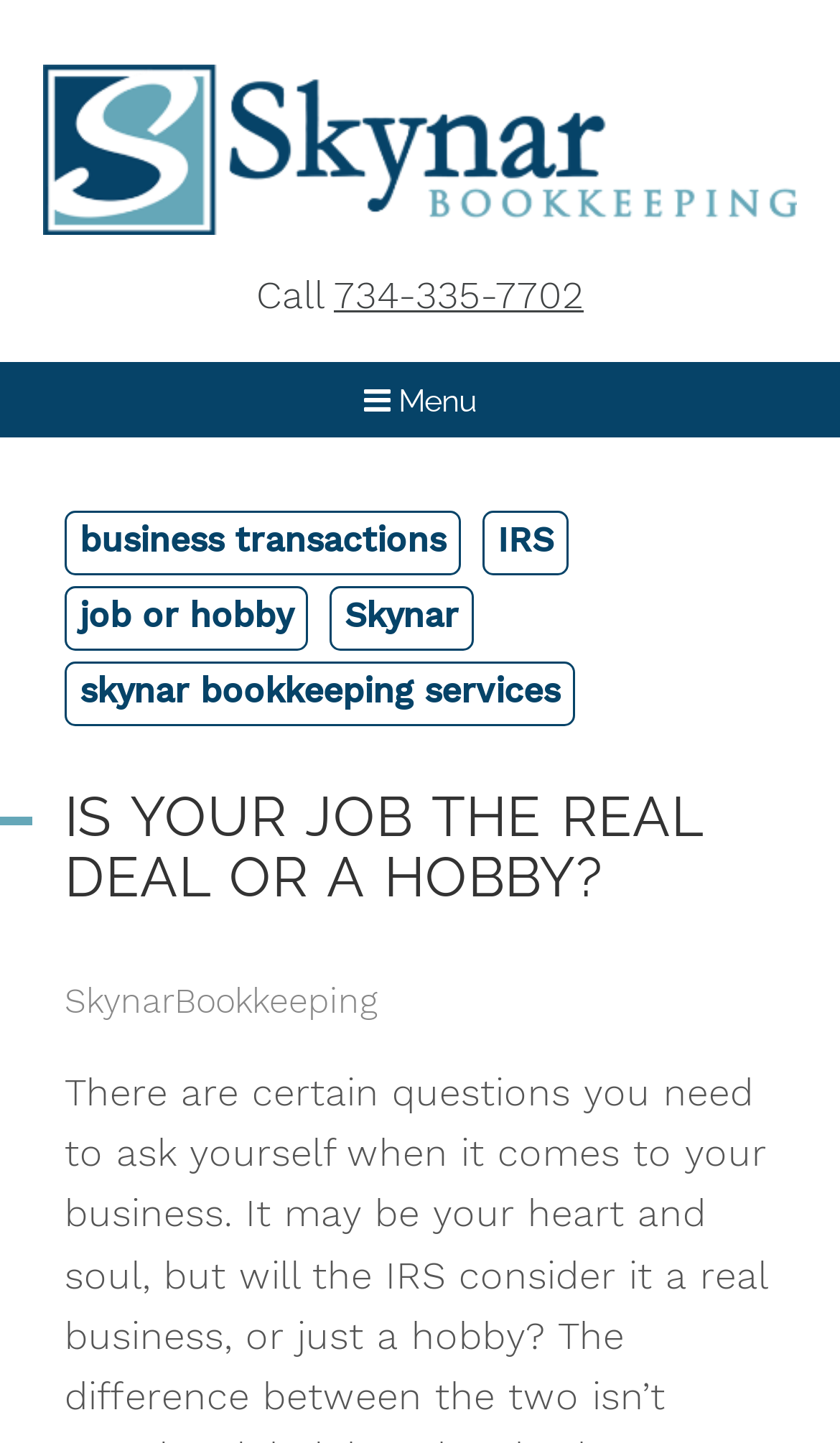Please extract the title of the webpage.

IS YOUR JOB THE REAL DEAL OR A HOBBY?